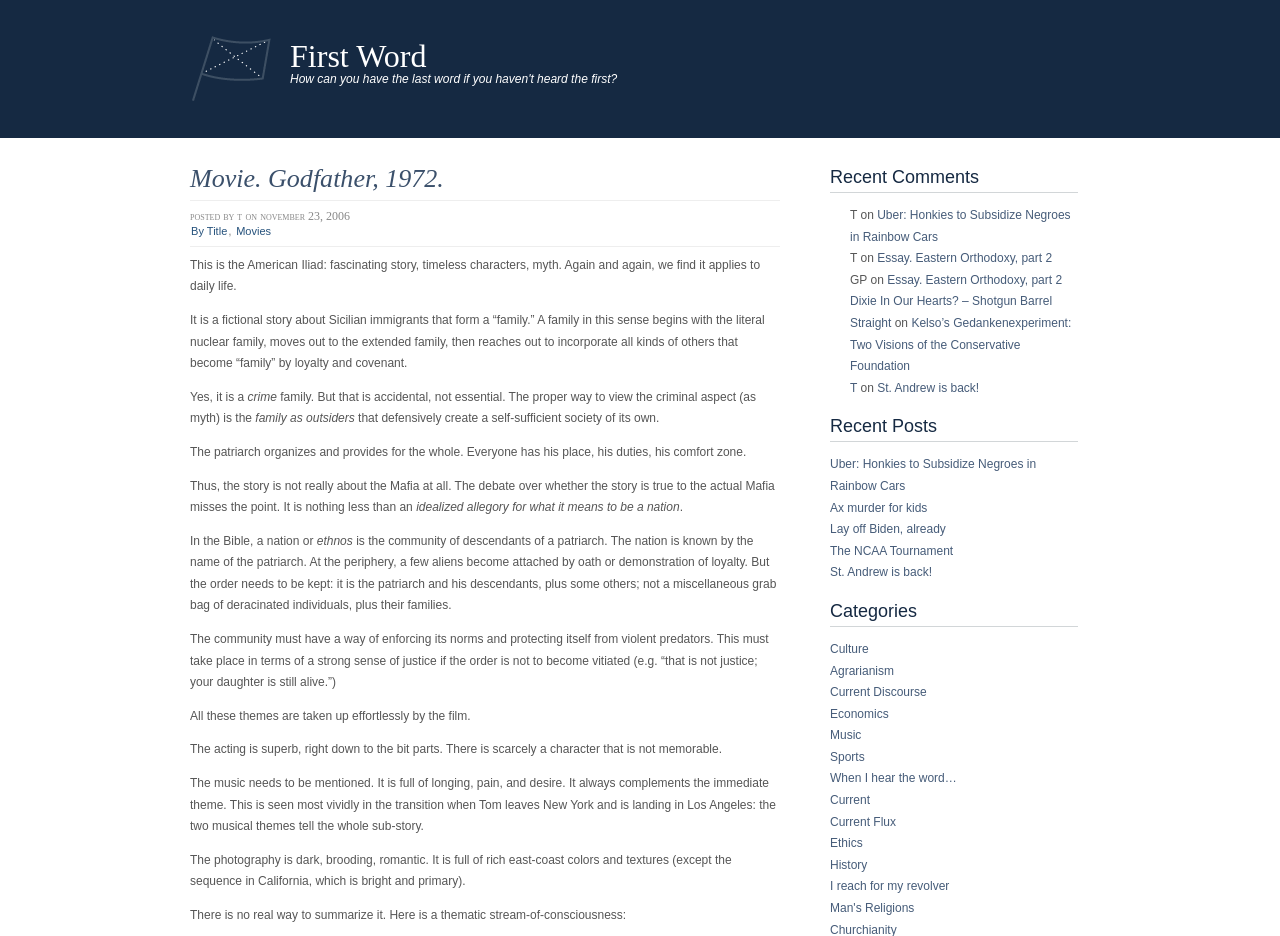What is the date of the post?
Provide a detailed answer to the question, using the image to inform your response.

The date of the post can be found in the static text element 'on november 23, 2006' which is located below the heading element 'Movie. Godfather, 1972.'. This static text element has a bounding box with coordinates [0.192, 0.223, 0.273, 0.238].